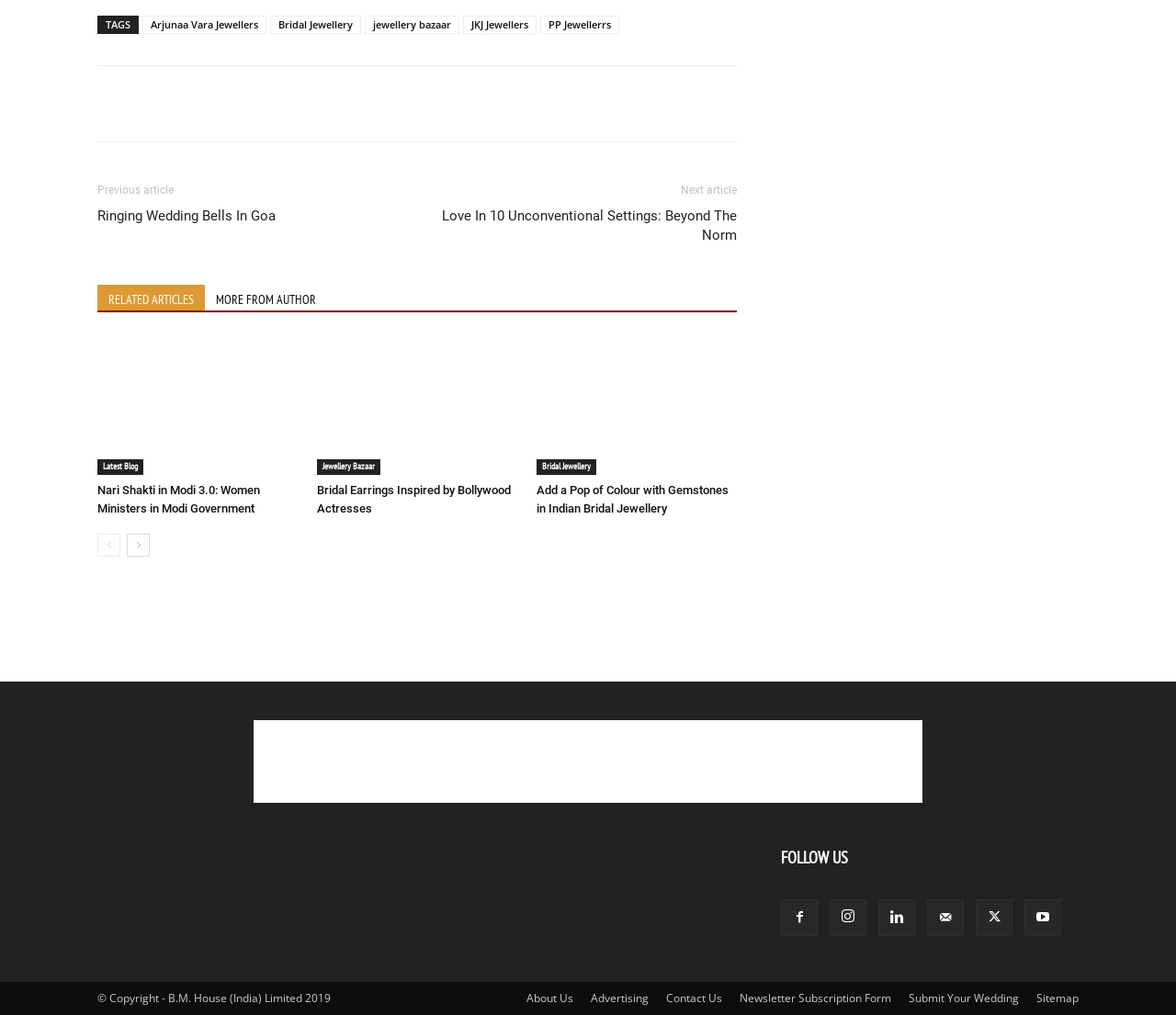Please predict the bounding box coordinates (top-left x, top-left y, bottom-right x, bottom-right y) for the UI element in the screenshot that fits the description: Submit Your Wedding

[0.773, 0.976, 0.866, 0.992]